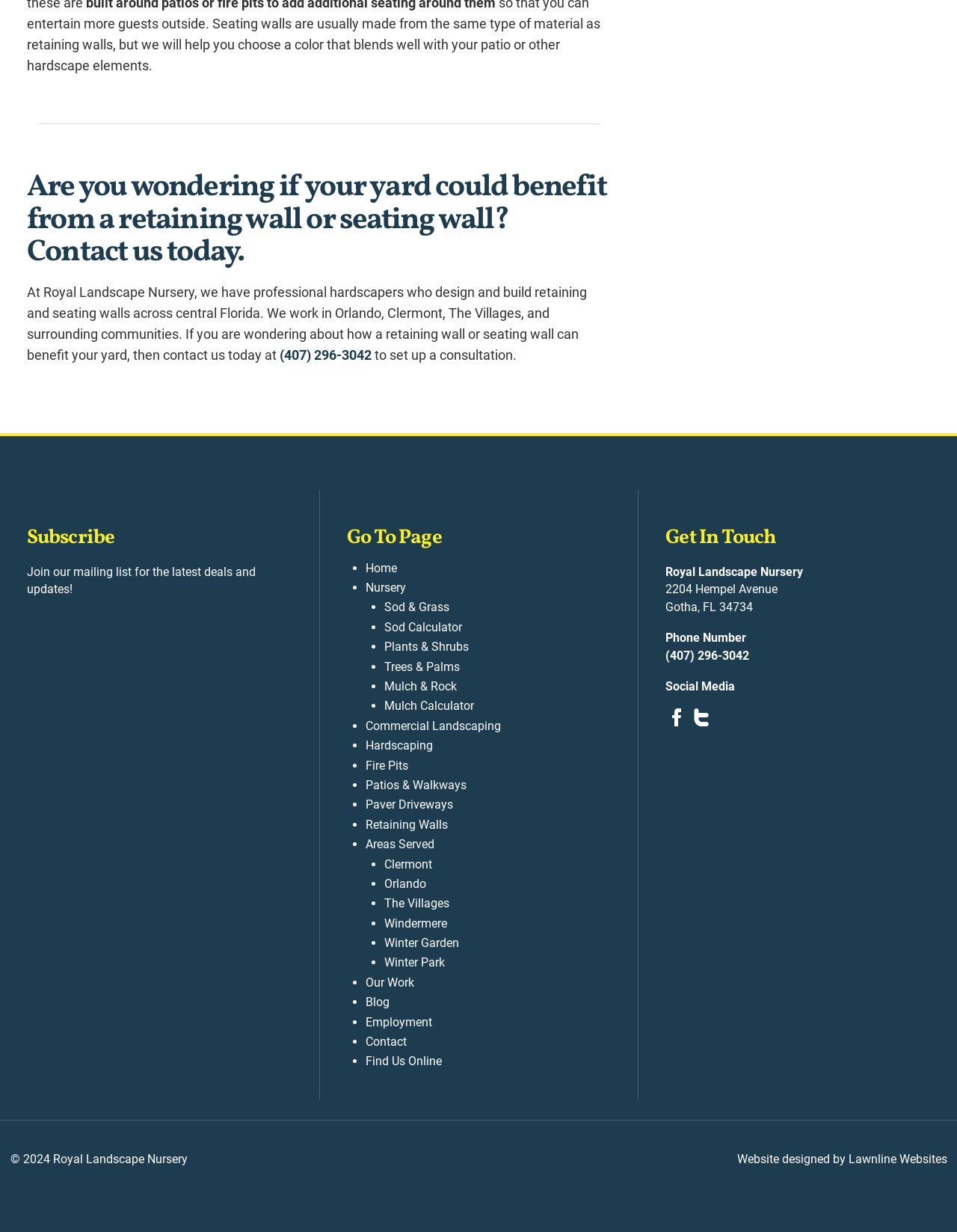Provide the bounding box coordinates for the area that should be clicked to complete the instruction: "Call the phone number".

[0.696, 0.526, 0.783, 0.538]